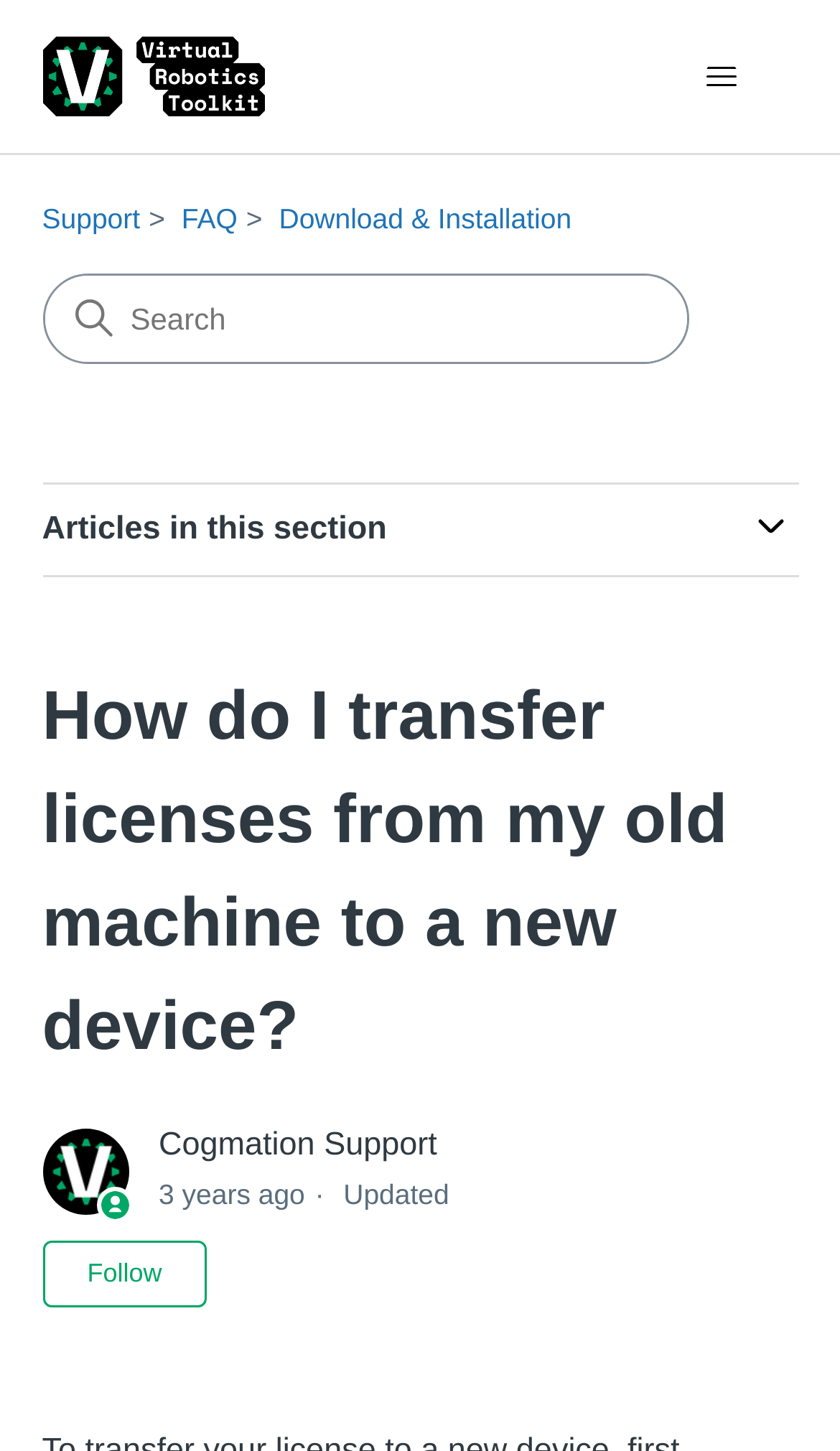Using the webpage screenshot, find the UI element described by Follow. Provide the bounding box coordinates in the format (top-left x, top-left y, bottom-right x, bottom-right y), ensuring all values are floating point numbers between 0 and 1.

[0.05, 0.856, 0.247, 0.9]